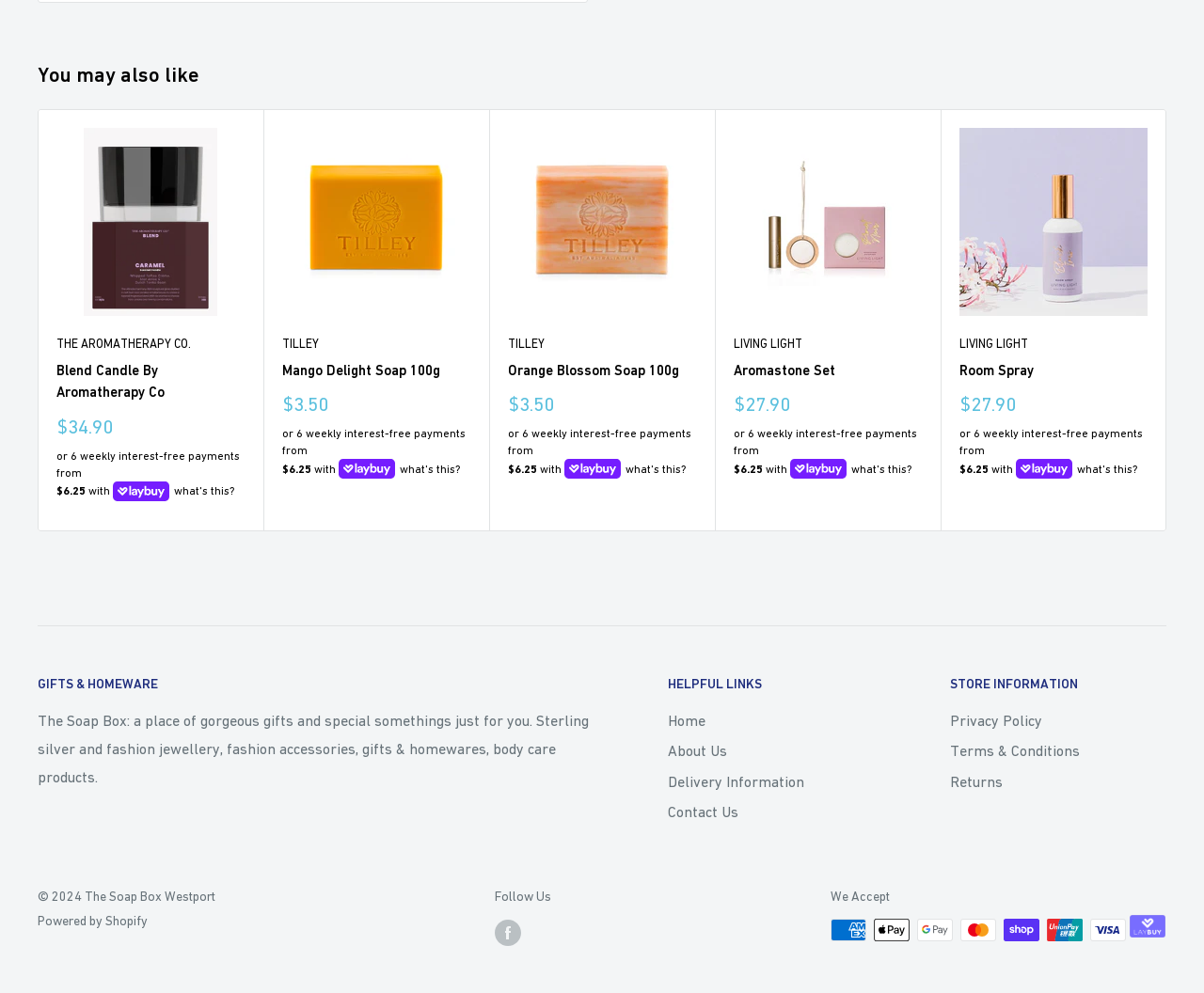From the given element description: "parent_node: THE AROMATHERAPY CO.", find the bounding box for the UI element. Provide the coordinates as four float numbers between 0 and 1, in the order [left, top, right, bottom].

[0.047, 0.129, 0.203, 0.318]